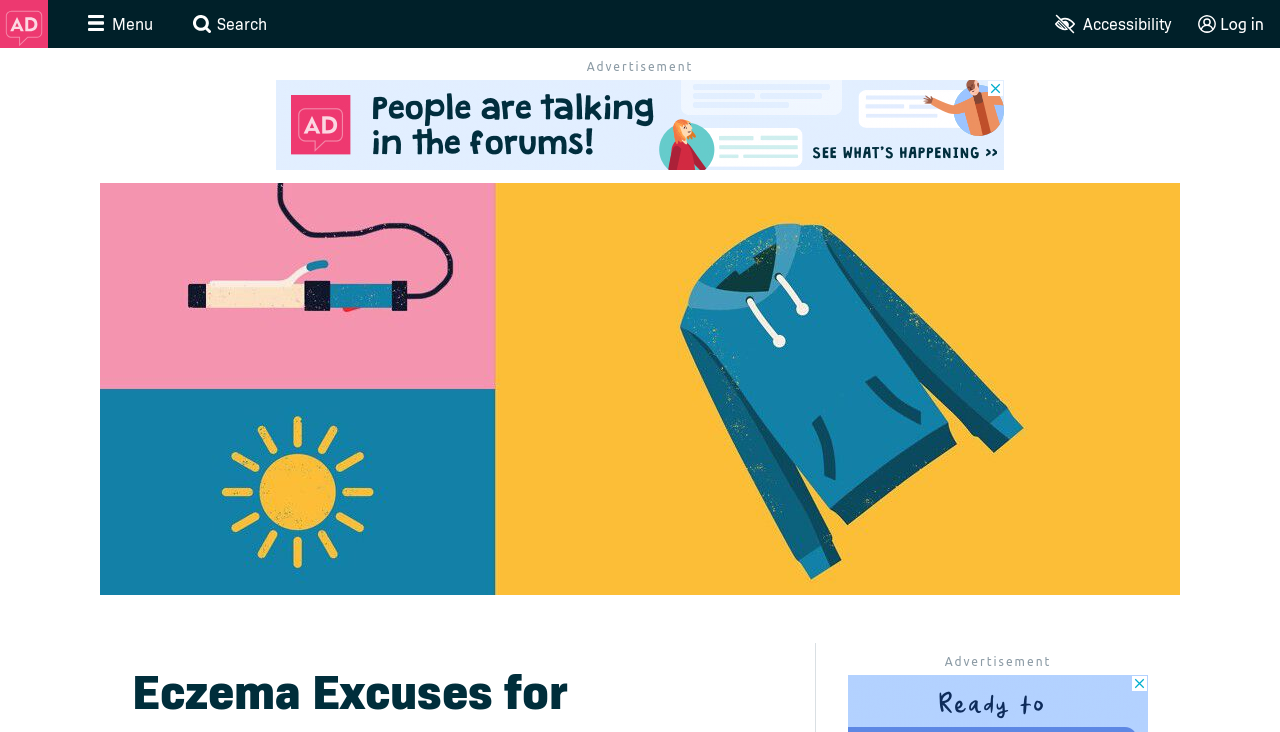What is the purpose of the 'Accessibility Tools' button? Observe the screenshot and provide a one-word or short phrase answer.

To provide accessibility options